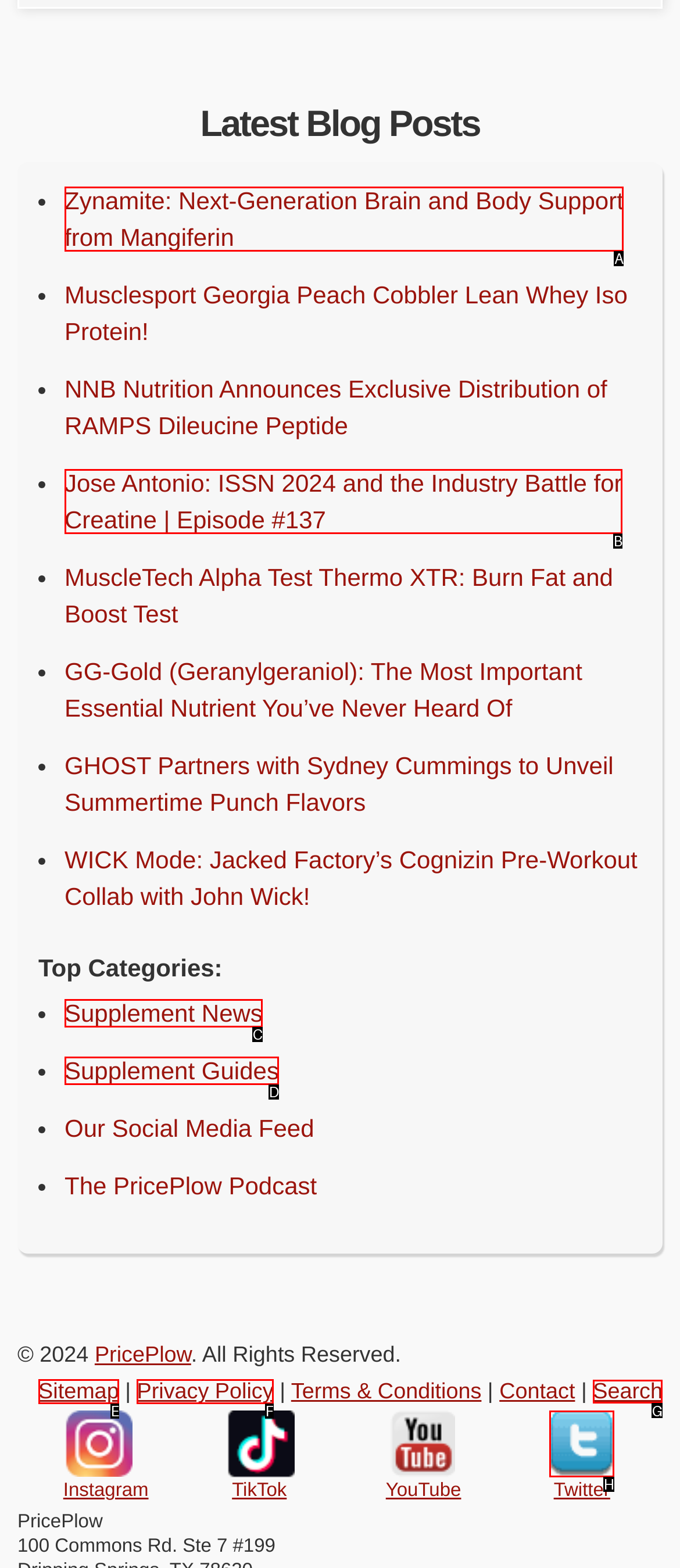Find the correct option to complete this instruction: Search for something on the website. Reply with the corresponding letter.

G